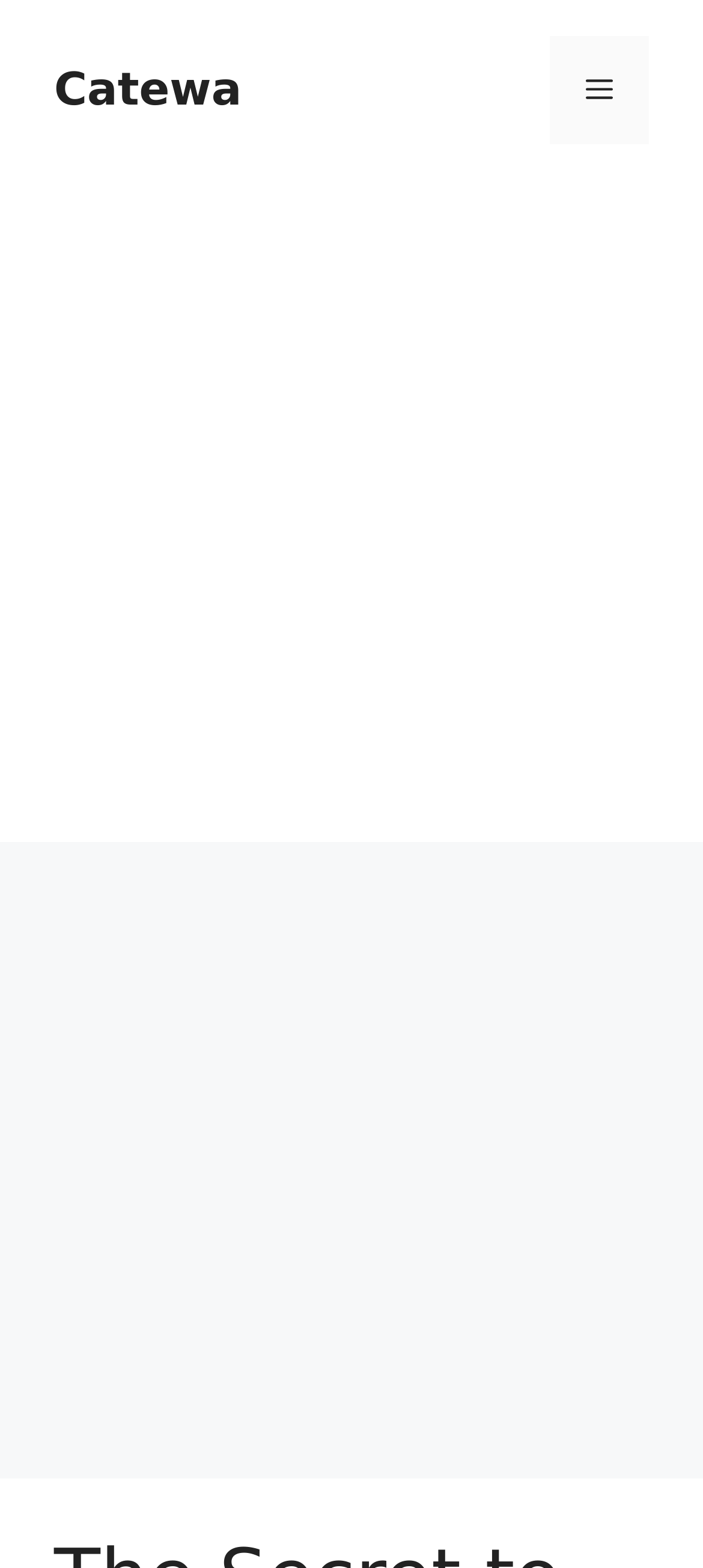Provide the bounding box coordinates of the HTML element described by the text: "aria-label="Advertisement" name="aswift_1" title="Advertisement"".

[0.0, 0.131, 1.0, 0.504]